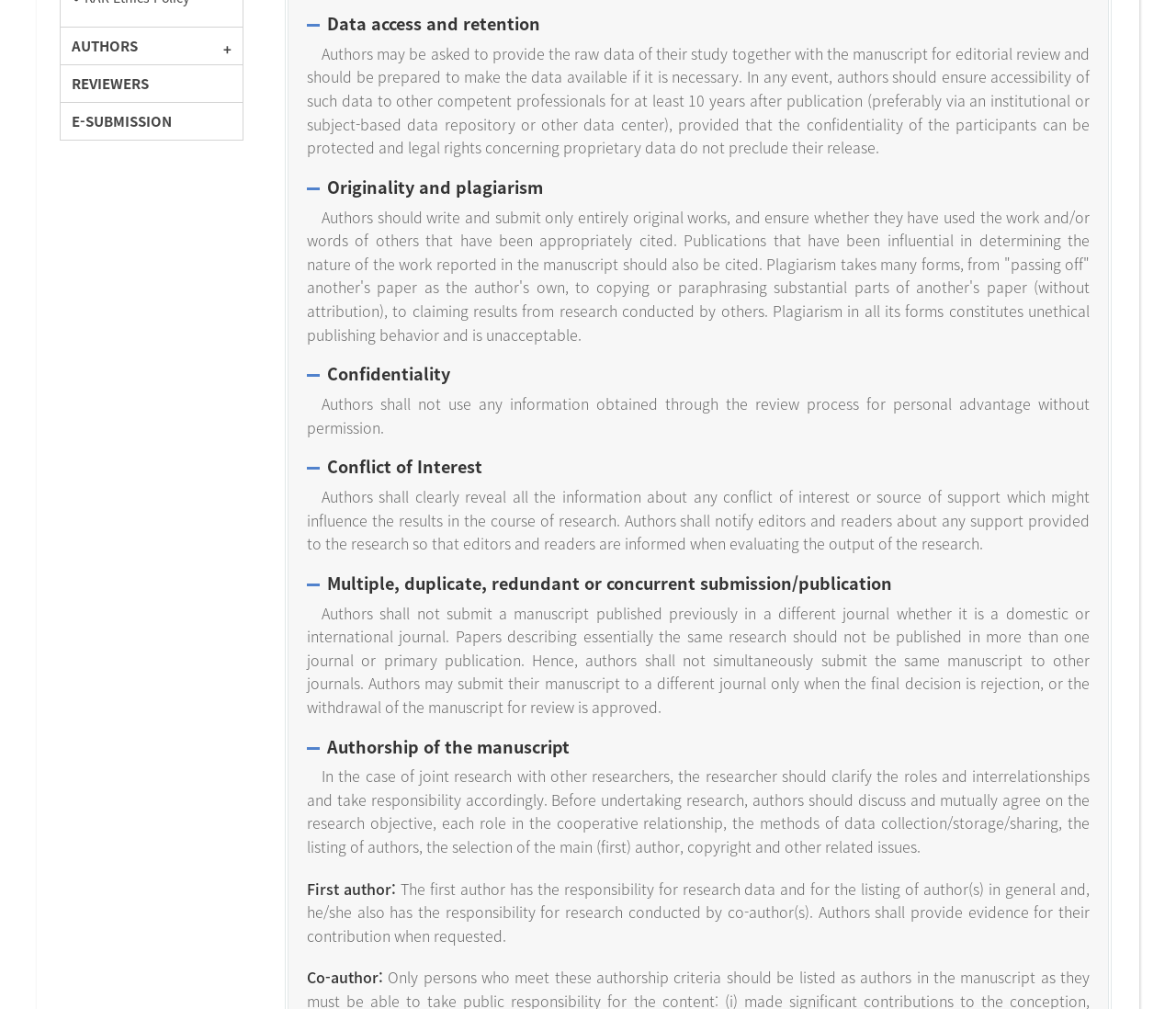Predict the bounding box coordinates of the UI element that matches this description: "REVIEWERS". The coordinates should be in the format [left, top, right, bottom] with each value between 0 and 1.

[0.052, 0.065, 0.206, 0.101]